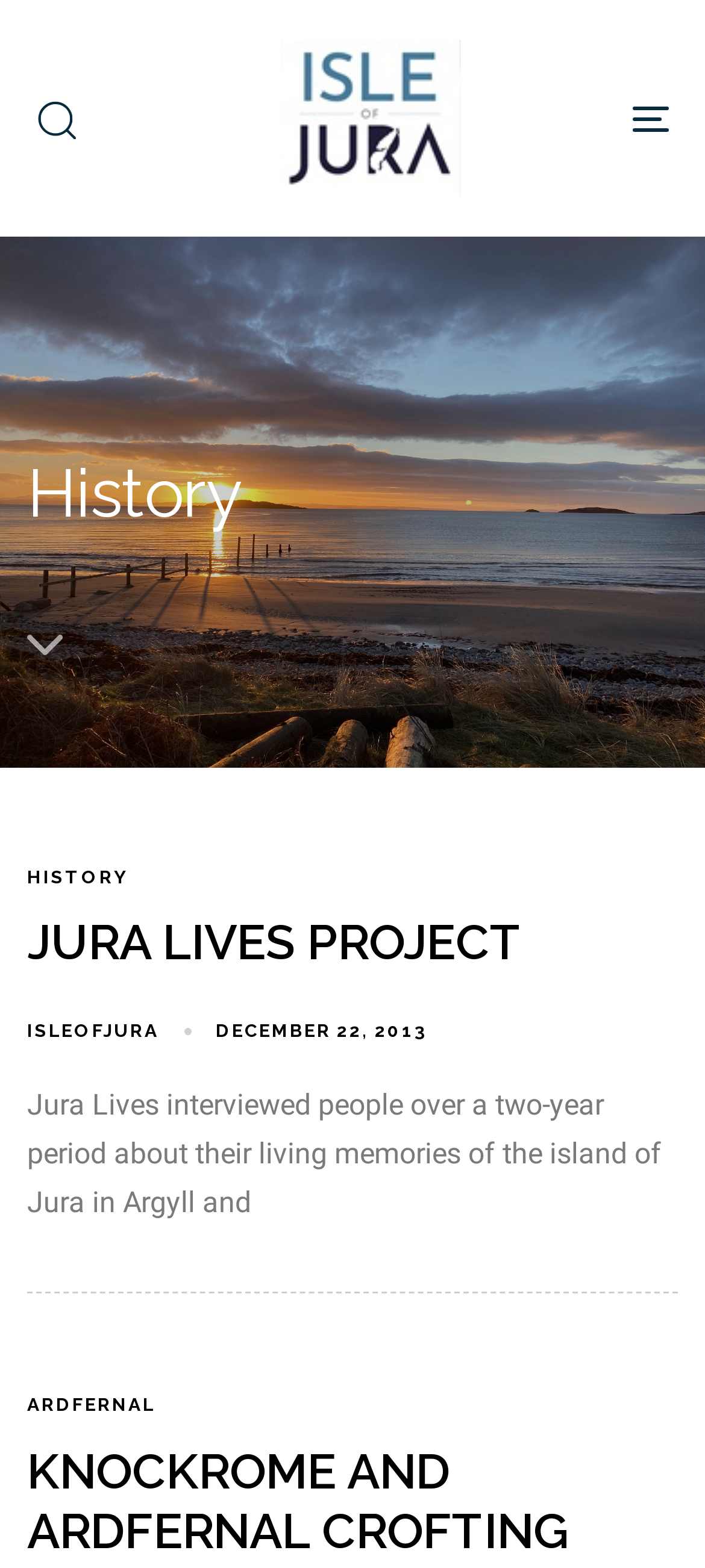Determine the bounding box coordinates of the UI element described by: "Toggle navigation".

[0.65, 0.0, 0.949, 0.151]